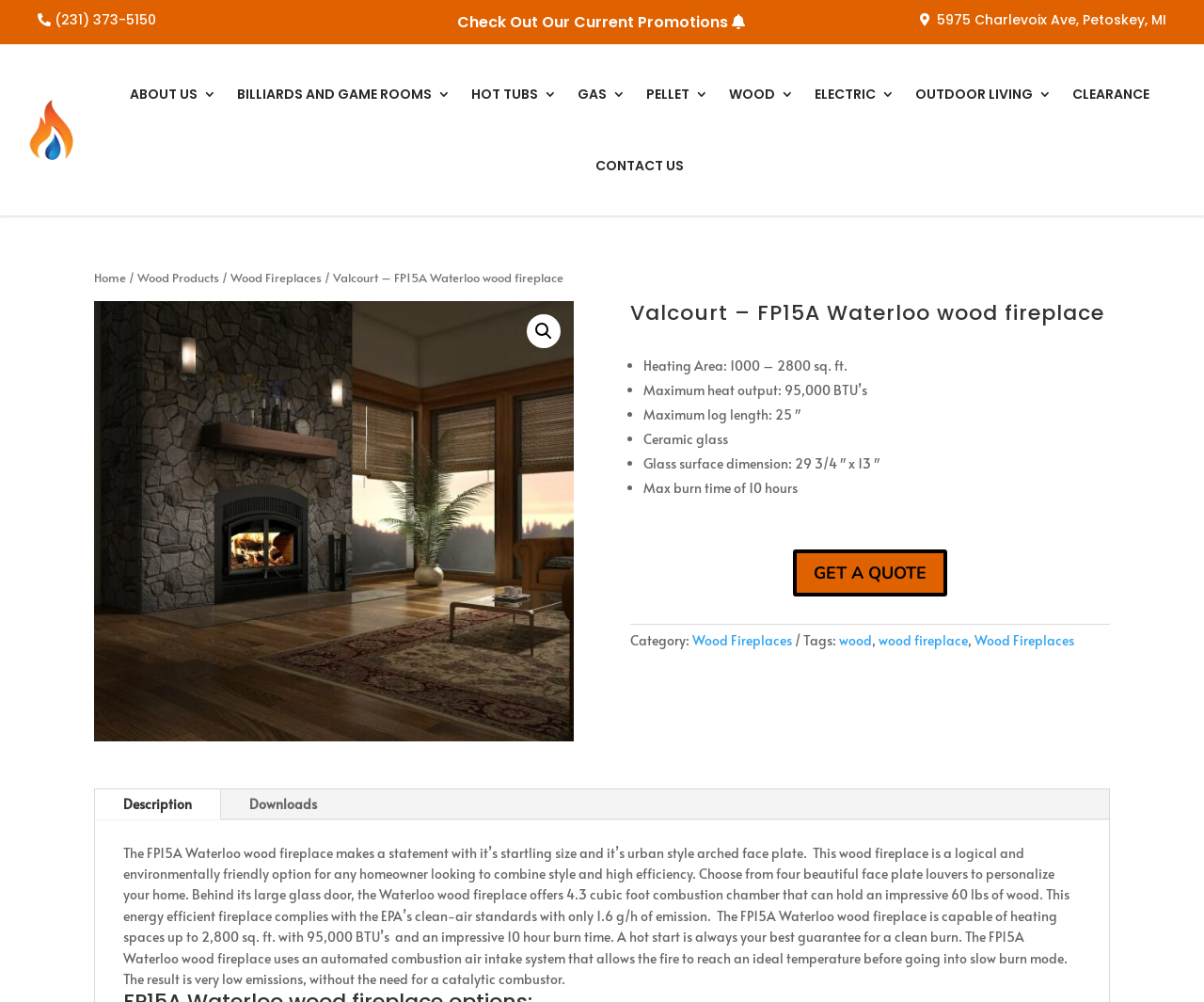Refer to the image and offer a detailed explanation in response to the question: What is the material of the glass surface?

I found the answer by looking at the list of features under the product title, where it says 'Ceramic glass'.